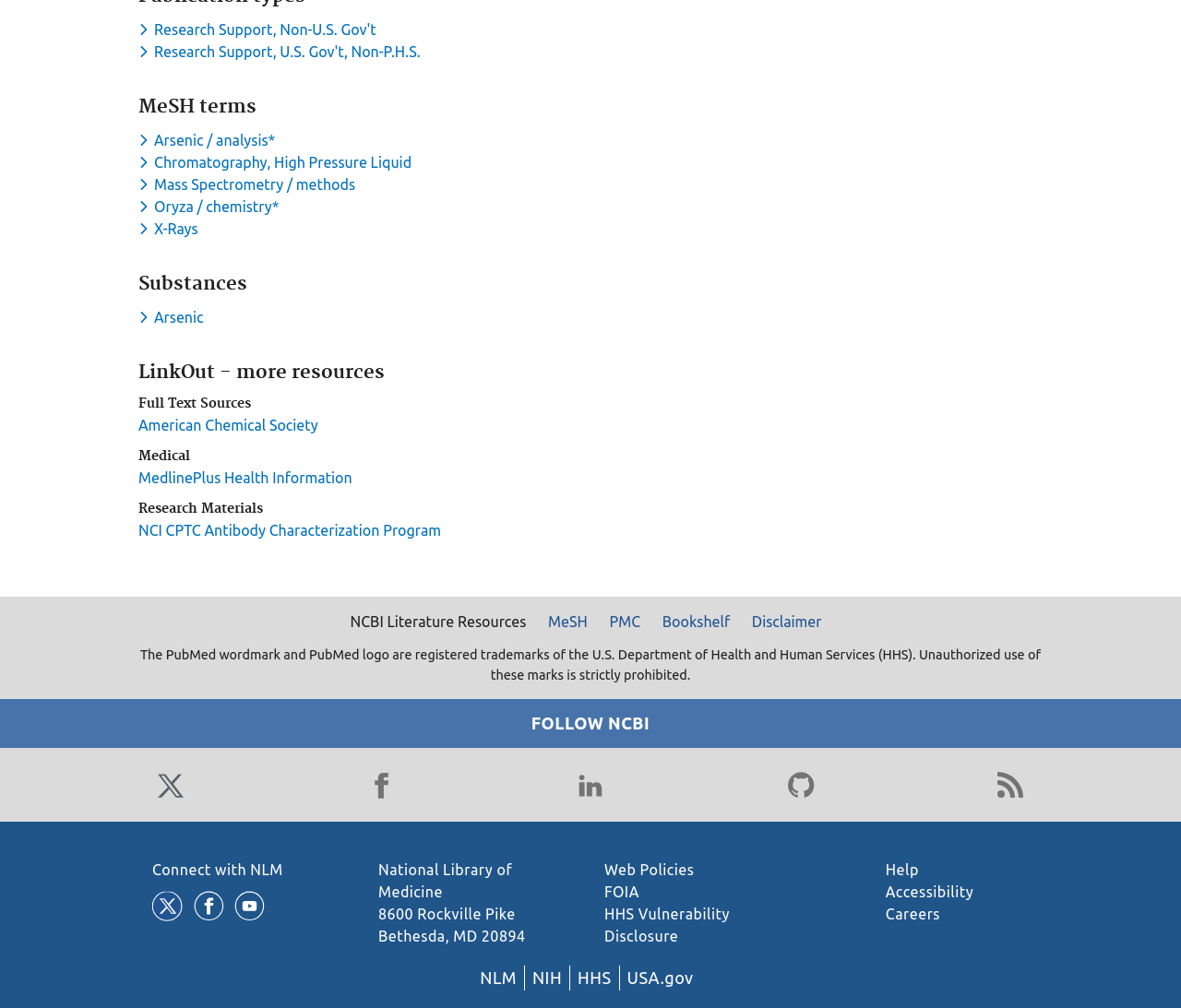Determine the bounding box coordinates for the clickable element required to fulfill the instruction: "Get help". Provide the coordinates as four float numbers between 0 and 1, i.e., [left, top, right, bottom].

[0.75, 0.855, 0.778, 0.871]